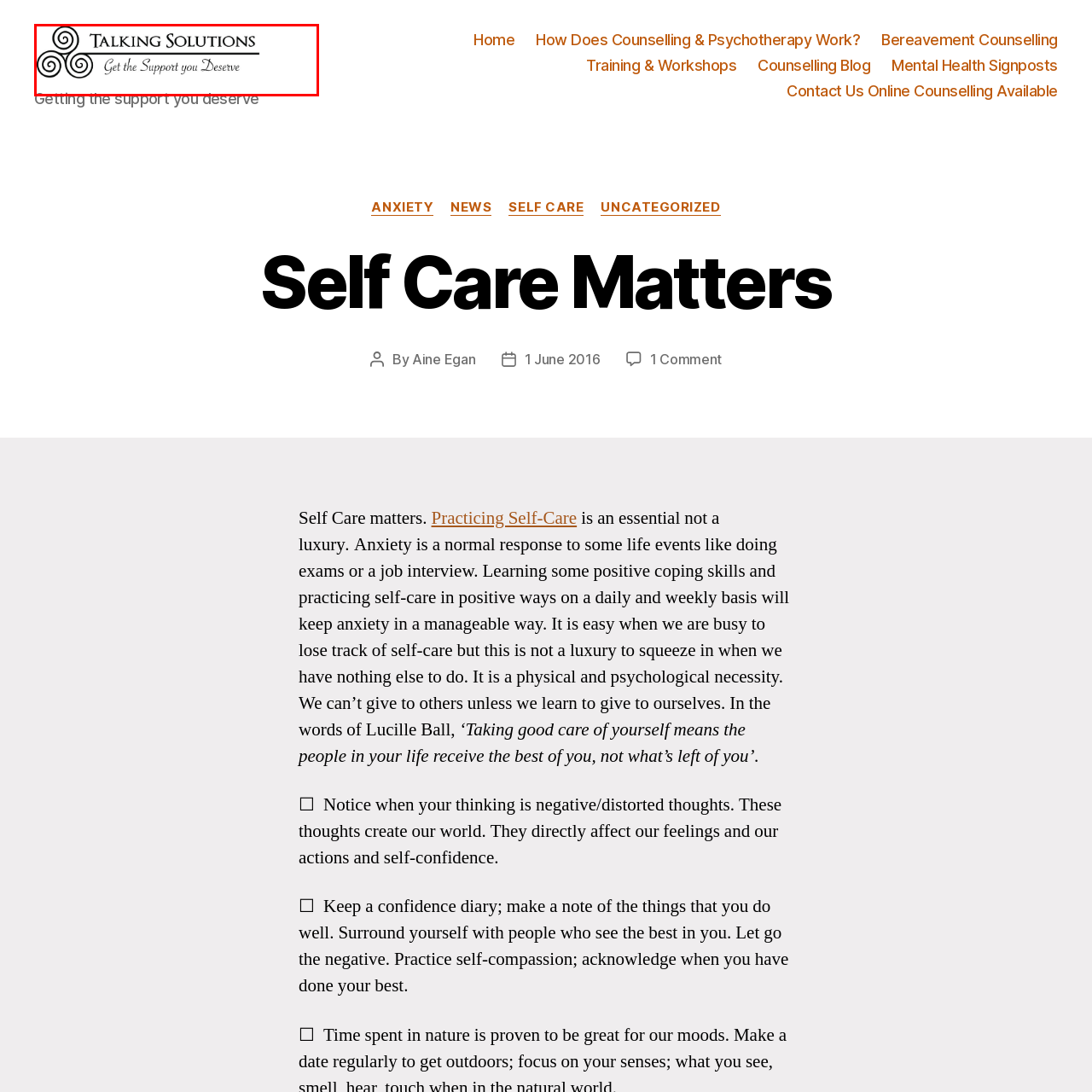What does the spiral motif symbolize?
Check the content within the red bounding box and give a brief answer in one word or a short phrase.

Holistic care and growth